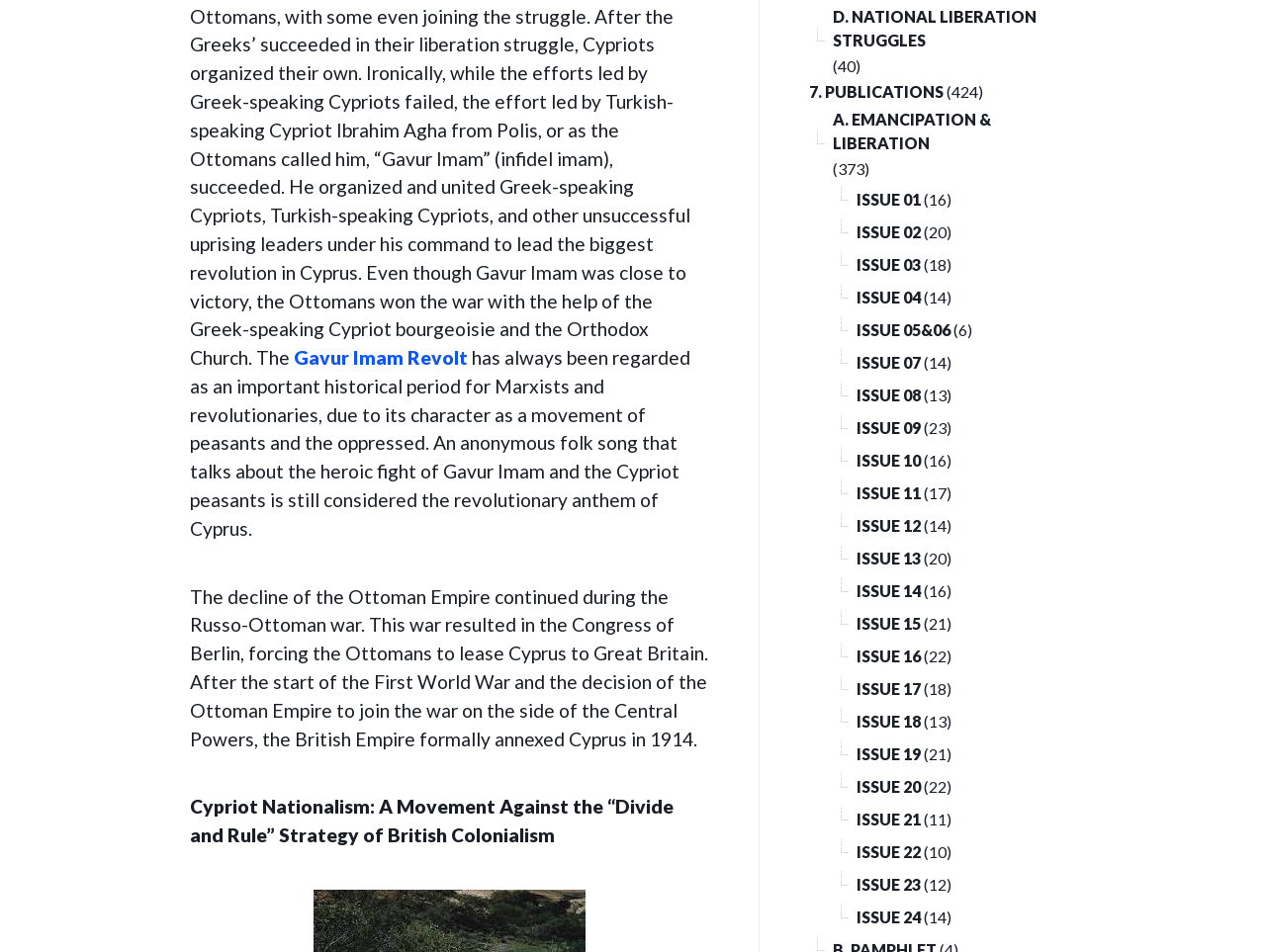Please locate the clickable area by providing the bounding box coordinates to follow this instruction: "Share this on Twitter".

None